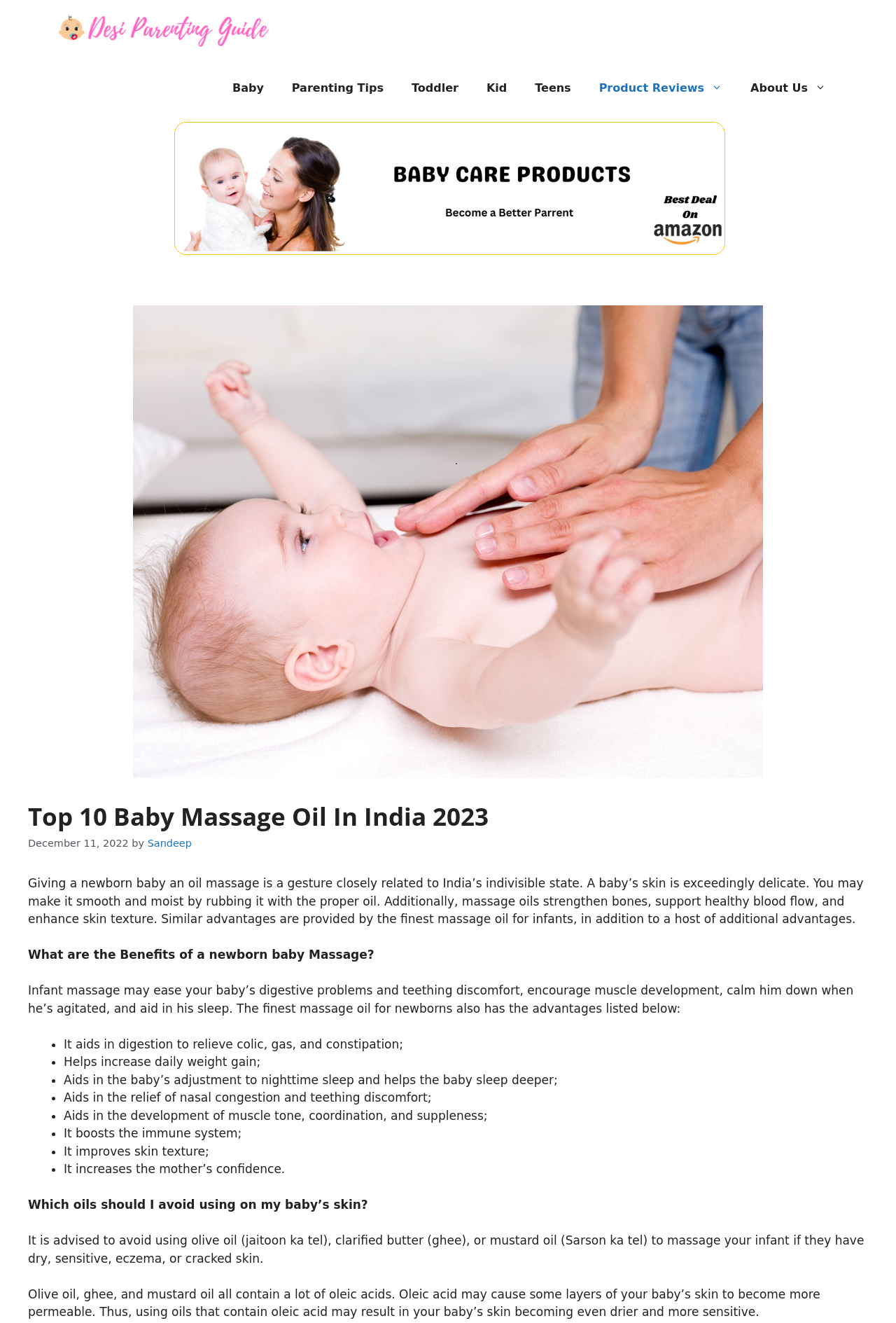Can you specify the bounding box coordinates for the region that should be clicked to fulfill this instruction: "Click on the 'Desi Parenting Guide' link".

[0.062, 0.0, 0.312, 0.044]